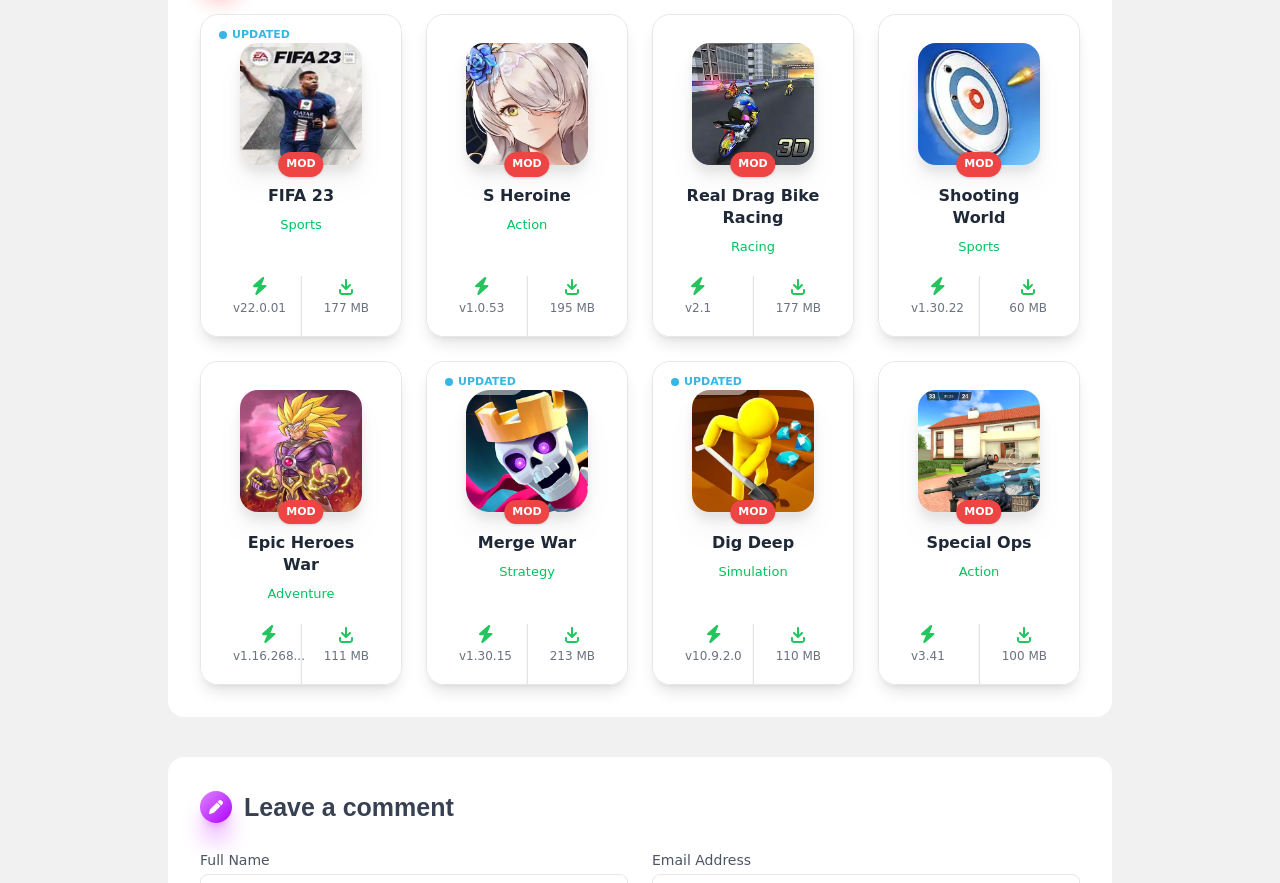Please identify the bounding box coordinates of the region to click in order to complete the given instruction: "Sign Up for the mailing list". The coordinates should be four float numbers between 0 and 1, i.e., [left, top, right, bottom].

None